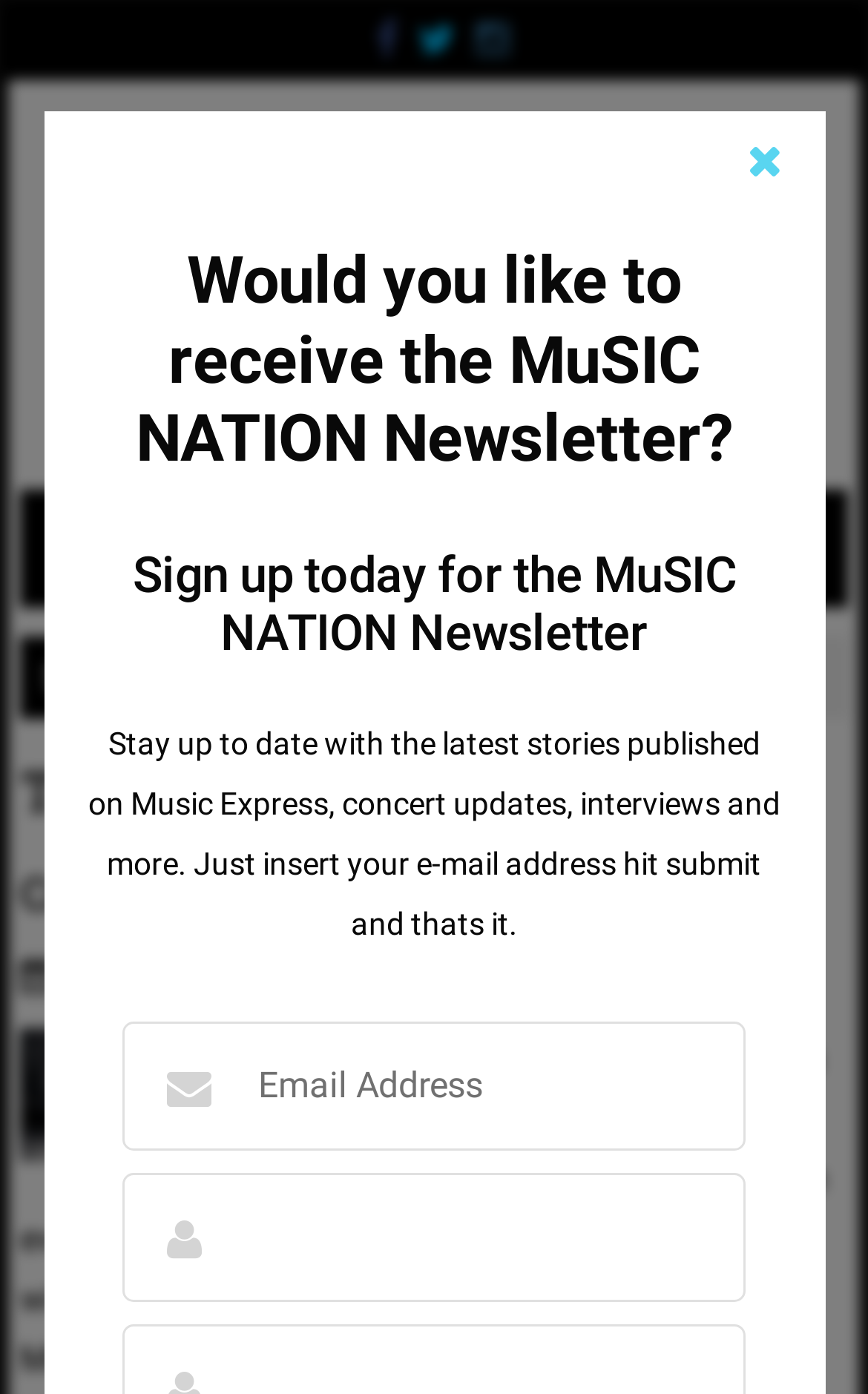What is the purpose of the textbox?
Using the image as a reference, give an elaborate response to the question.

I found the answer by looking at the textbox element with the label 'Email Address' which is located at the bottom of the webpage, indicating that it is used to input an email address, likely for newsletter subscription.